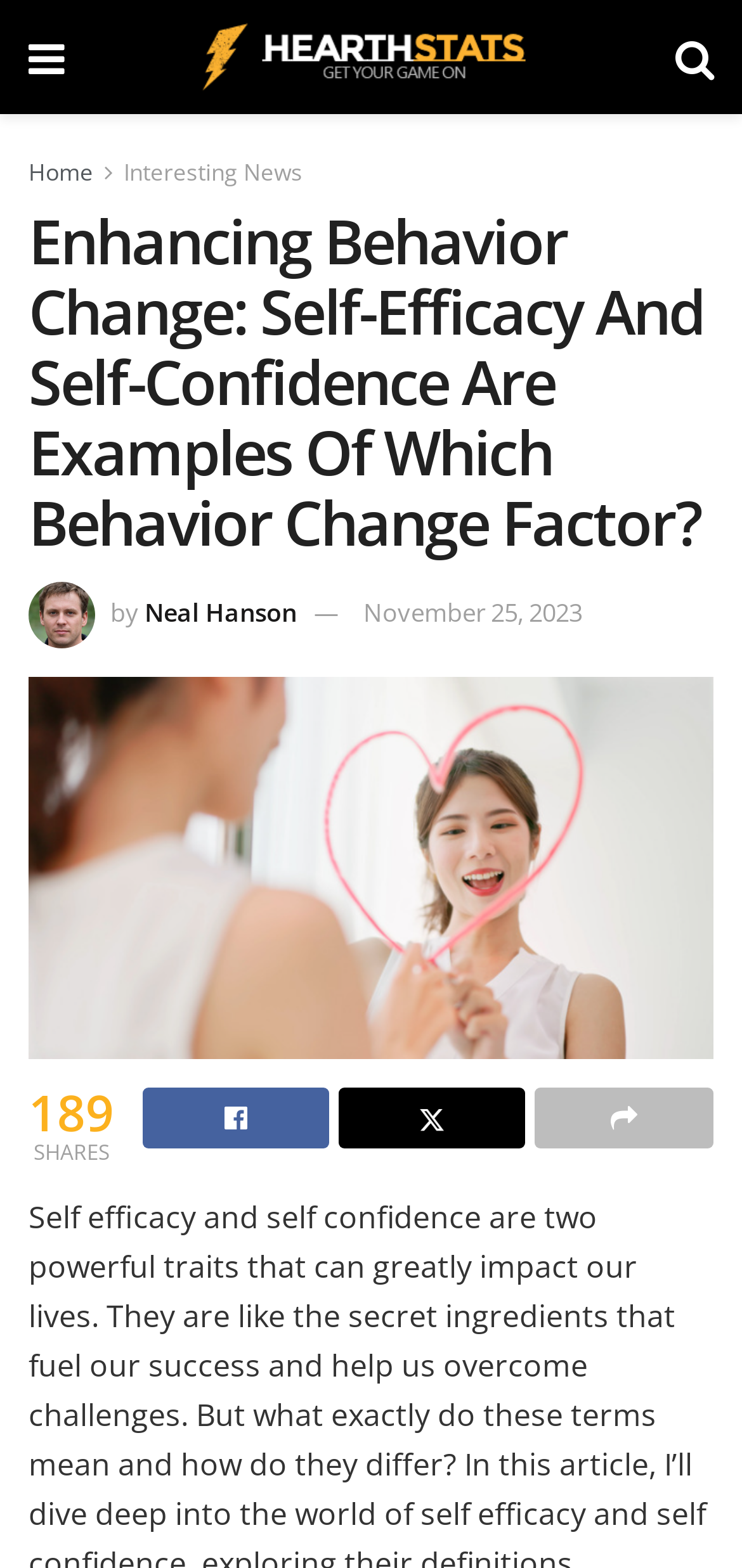Please answer the following question using a single word or phrase: 
What is the topic of the article?

Self-efficacy and self-confidence